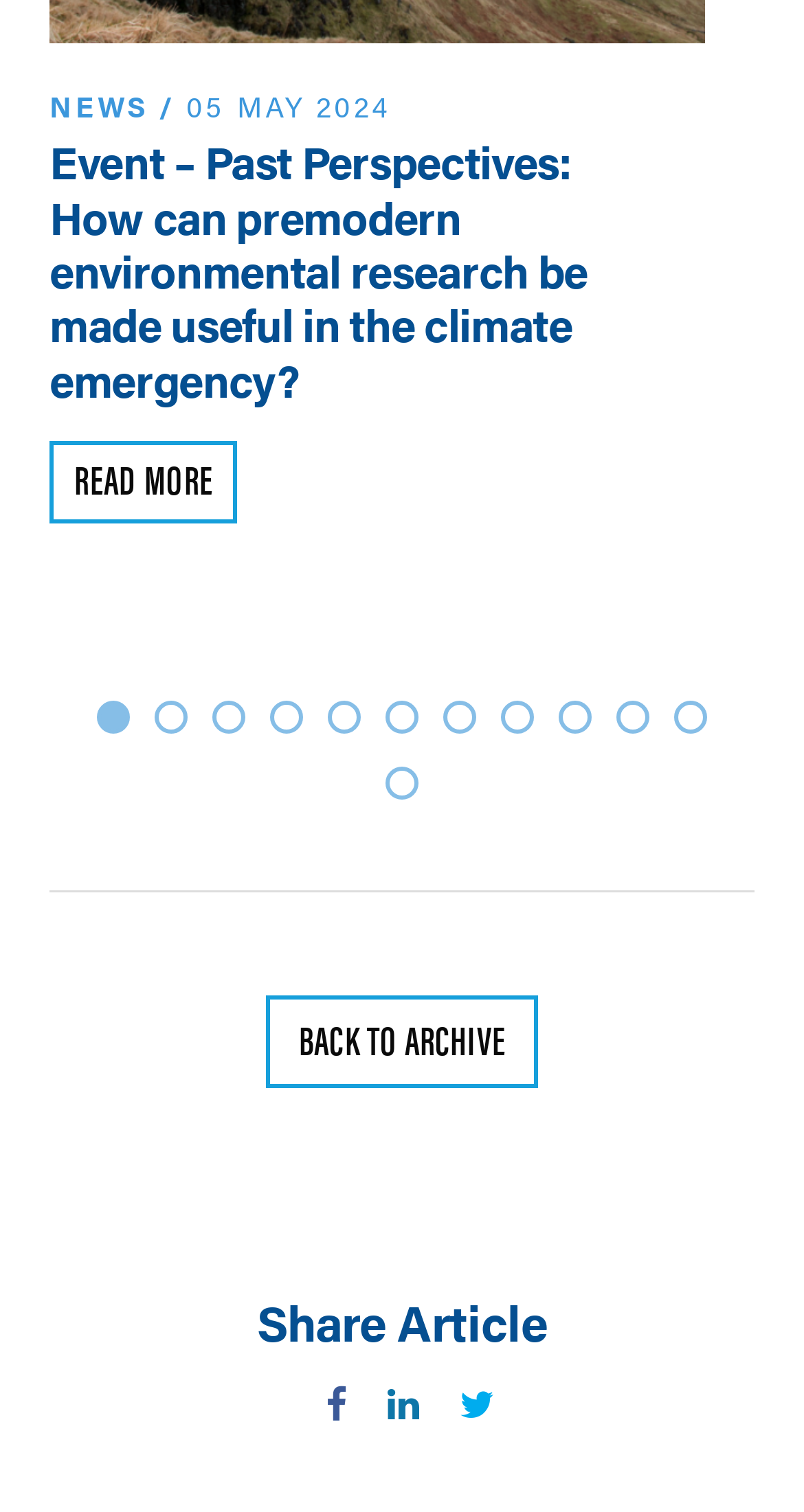Please provide the bounding box coordinate of the region that matches the element description: 10. Coordinates should be in the format (top-left x, top-left y, bottom-right x, bottom-right y) and all values should be between 0 and 1.

[0.767, 0.464, 0.808, 0.485]